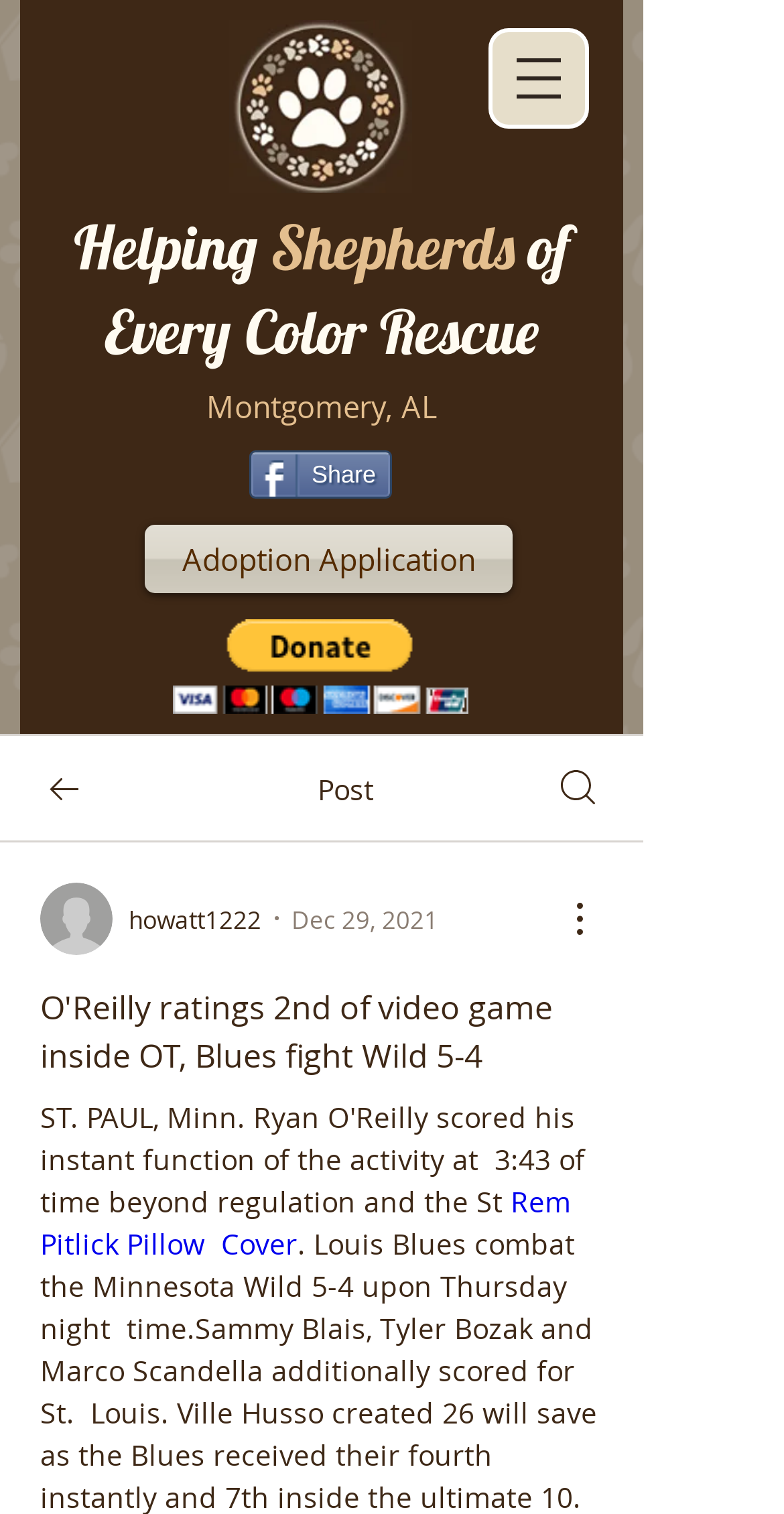Answer the following inquiry with a single word or phrase:
What is the topic of the article?

O'Reilly scores 2nd of game in OT, Blues fight Wild 5-4